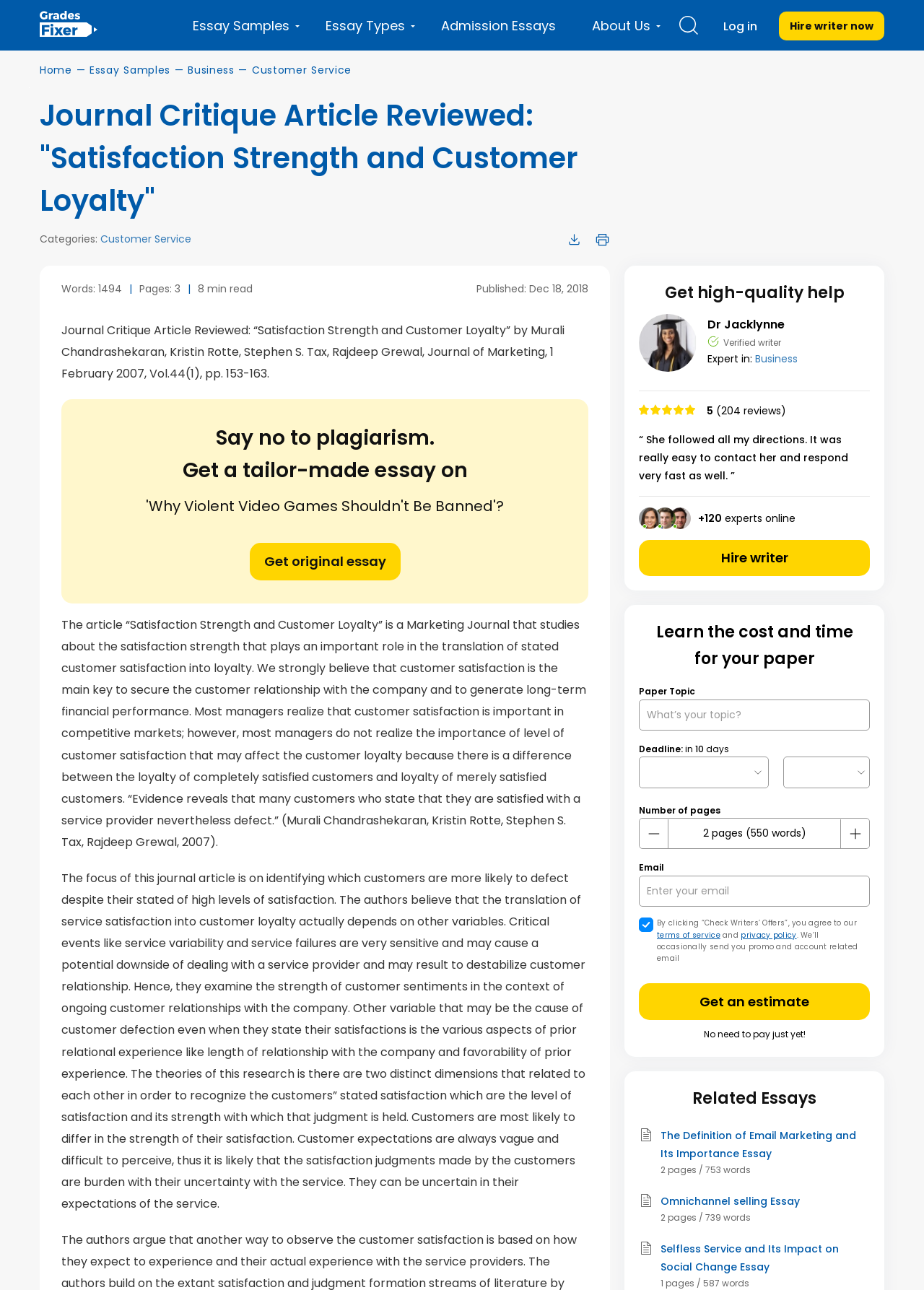Provide a one-word or short-phrase answer to the question:
How many pages is the essay?

3 pages